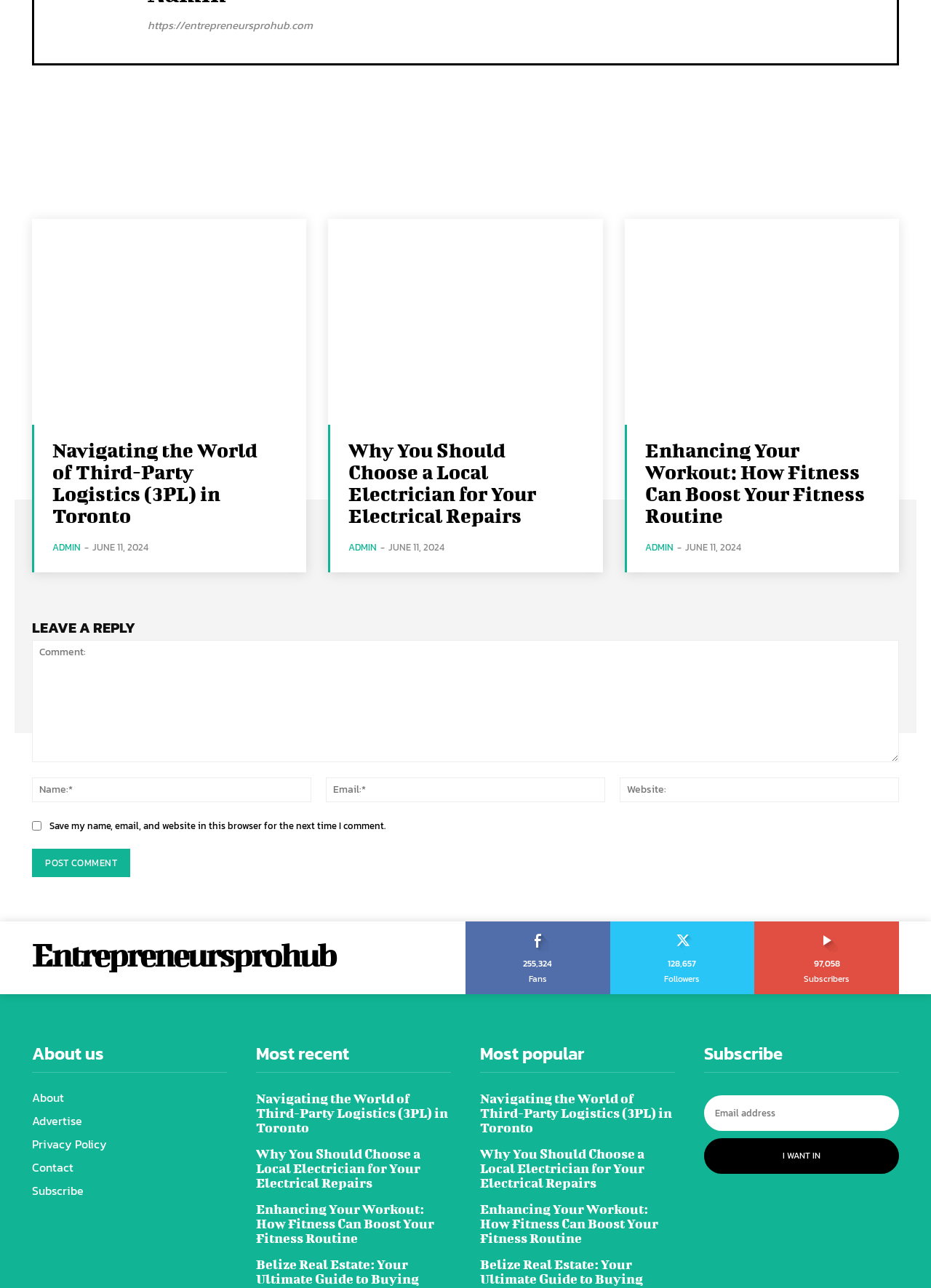How many articles are listed under 'Most recent'?
Please describe in detail the information shown in the image to answer the question.

The number of articles listed under 'Most recent' can be found by counting the number of headings under the 'Most recent' section, which are three in total.